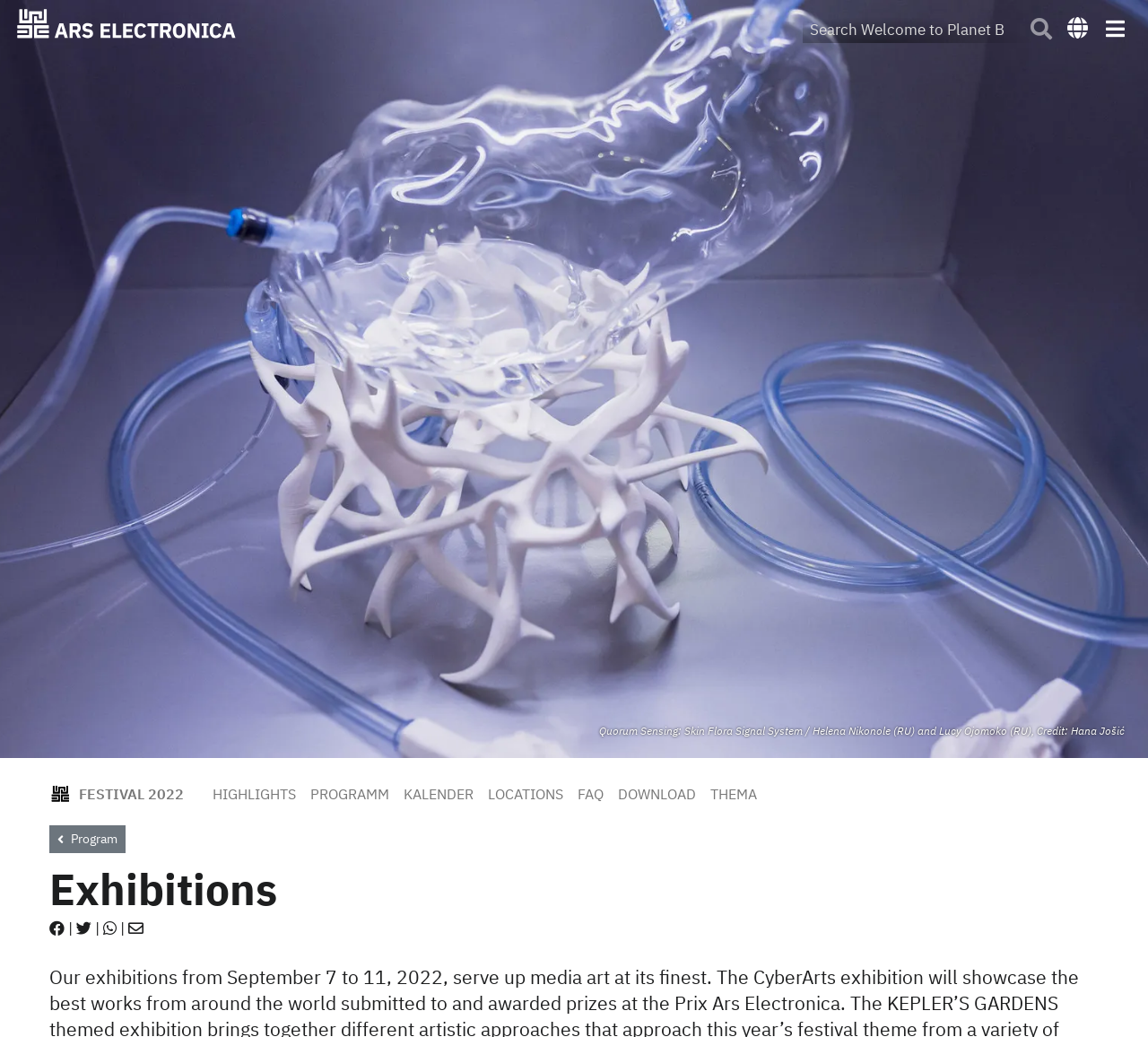Based on the image, give a detailed response to the question: How many social media links are there?

I counted the number of social media links at the bottom of the webpage, which includes '', '', '', '', and ''.